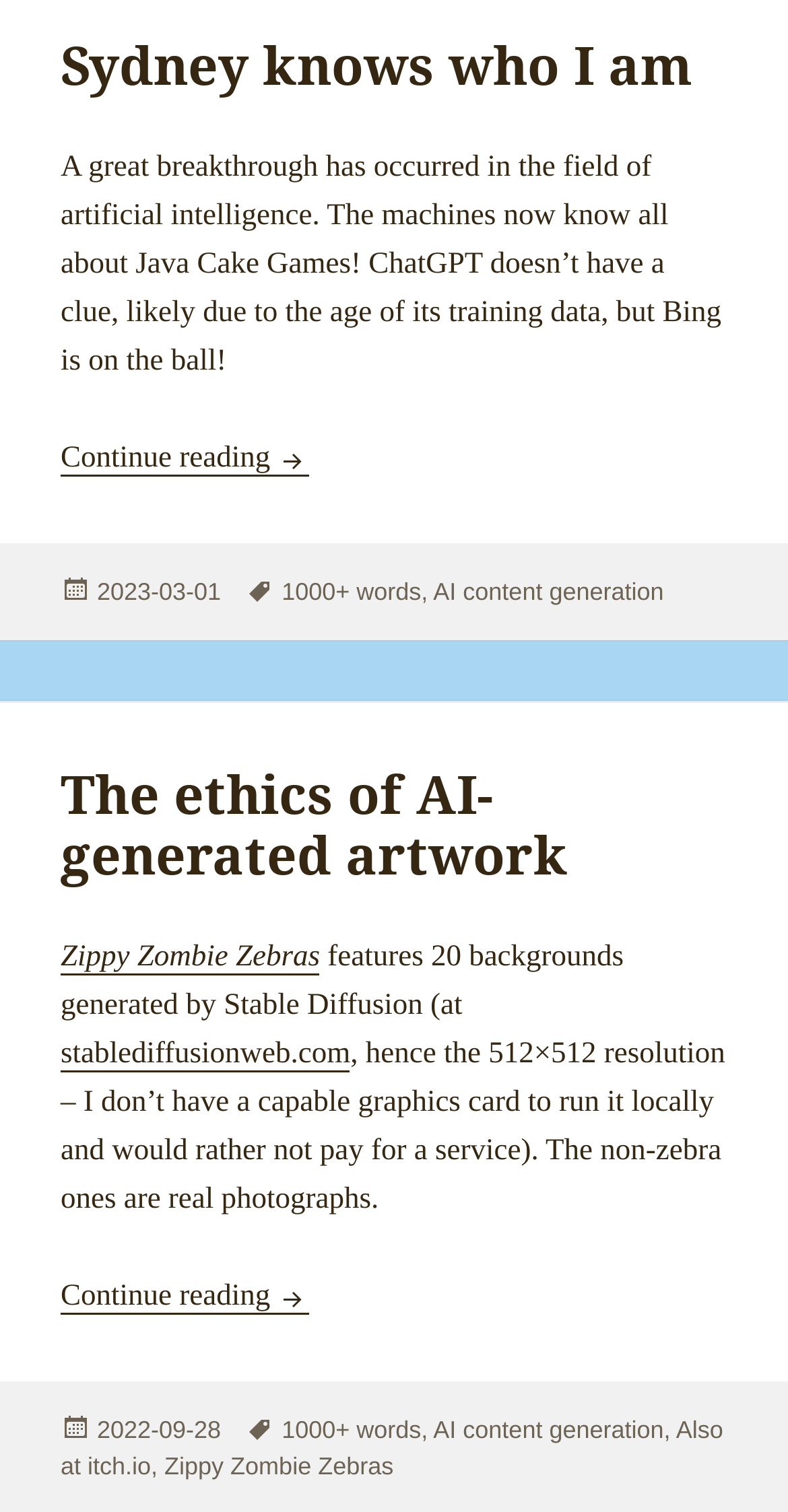Identify the bounding box coordinates of the element that should be clicked to fulfill this task: "Continue reading 'The ethics of AI-generated artwork'". The coordinates should be provided as four float numbers between 0 and 1, i.e., [left, top, right, bottom].

[0.077, 0.846, 0.394, 0.869]